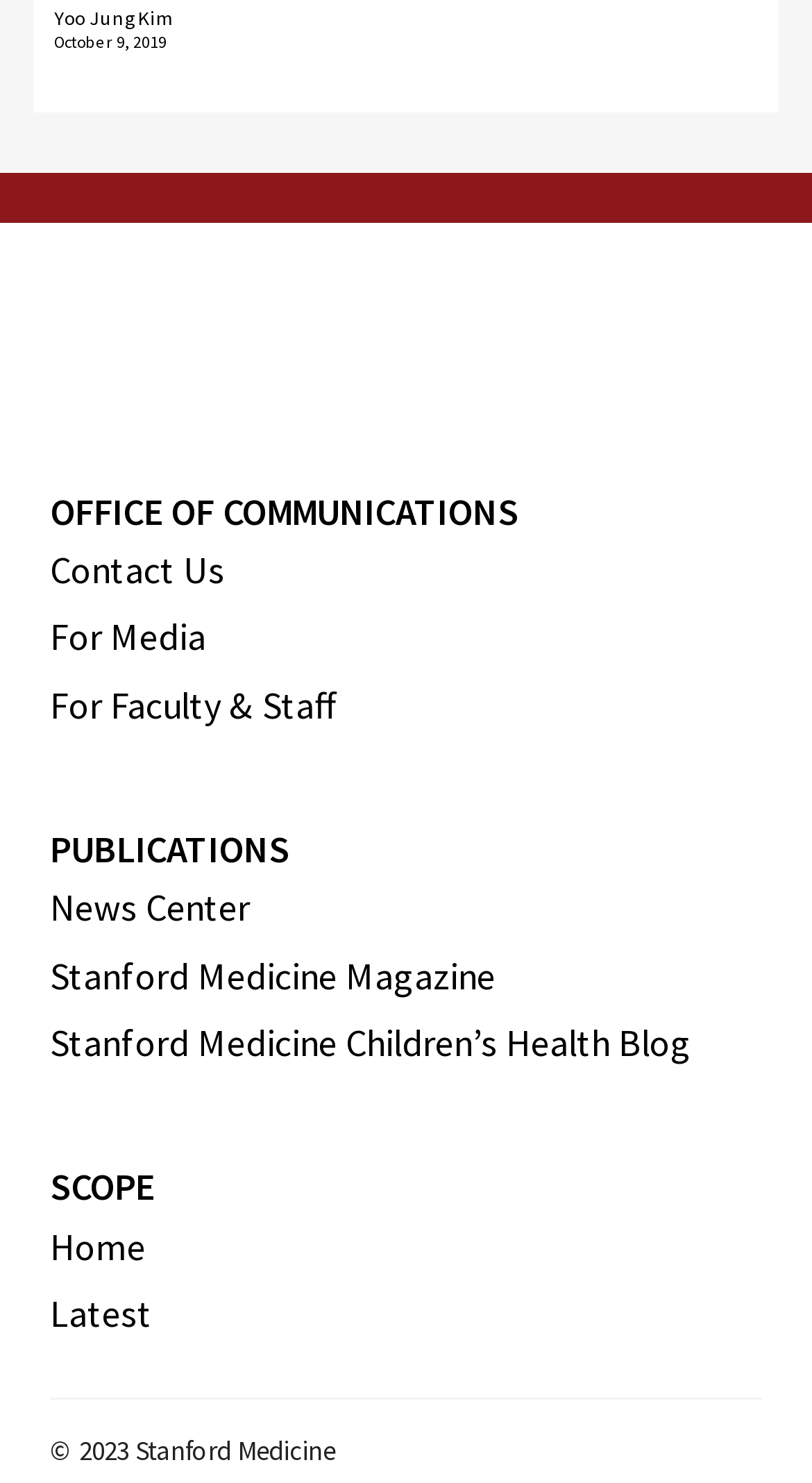Determine the bounding box coordinates of the clickable region to execute the instruction: "View author profile". The coordinates should be four float numbers between 0 and 1, denoted as [left, top, right, bottom].

[0.067, 0.005, 0.215, 0.022]